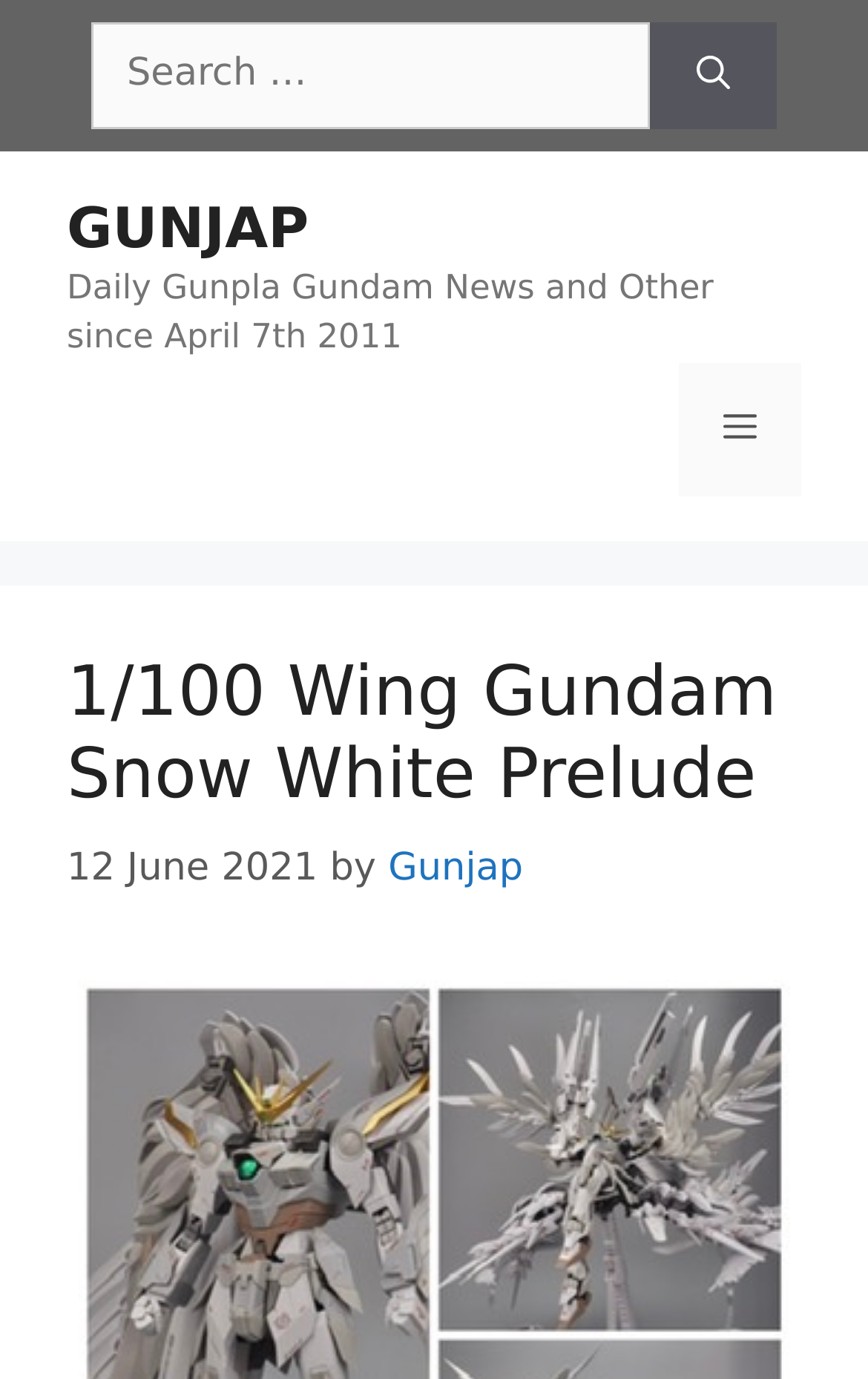Articulate a complete and detailed caption of the webpage elements.

The webpage is about a specific Gundam model, the 1/100 Wing Gundam Snow White Prelude. At the top, there is a search bar with a "Search for:" label and a "Search" button to the right. Below the search bar, there is a banner with a "Site" label, followed by a link to "GUNJAP" and a brief description of the website, "Daily Gunpla Gundam News and Other since April 7th 2011". 

To the right of the banner, there is a mobile toggle button labeled "Menu". Below the banner, the main content of the webpage begins, with a heading that matches the title of the webpage, "1/100 Wing Gundam Snow White Prelude". Under the heading, there is a timestamp indicating the publication date, "12 June 2021", followed by the author's name, "Gunjap".